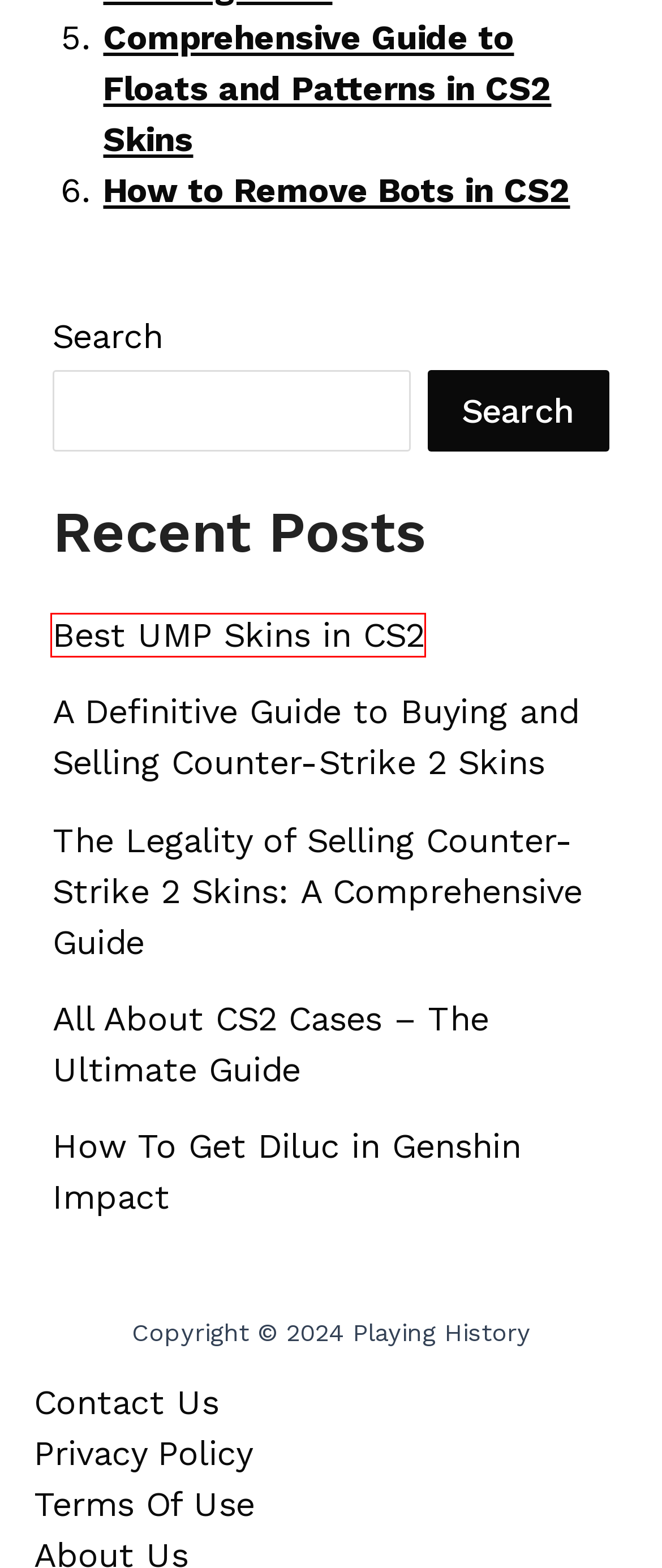Consider the screenshot of a webpage with a red bounding box and select the webpage description that best describes the new page that appears after clicking the element inside the red box. Here are the candidates:
A. Best CS2 Case Opening Sites: Free Cases and Skin December 2023 - Playing History
B. Which CS2 Gun Is Better: MP7 vs MP9 - Playing History
C. Best UMP Skins in CS2 - Playing History
D. Privacy Policy - Playing History
E. Comprehensive Guide to Floats and Patterns in CS2 Skins - Playing History
F. How to Remove Bots in CS2 - Playing History
G. How To Get Diluc in Genshin Impact - Playing History
H. About Us - Playing History

C